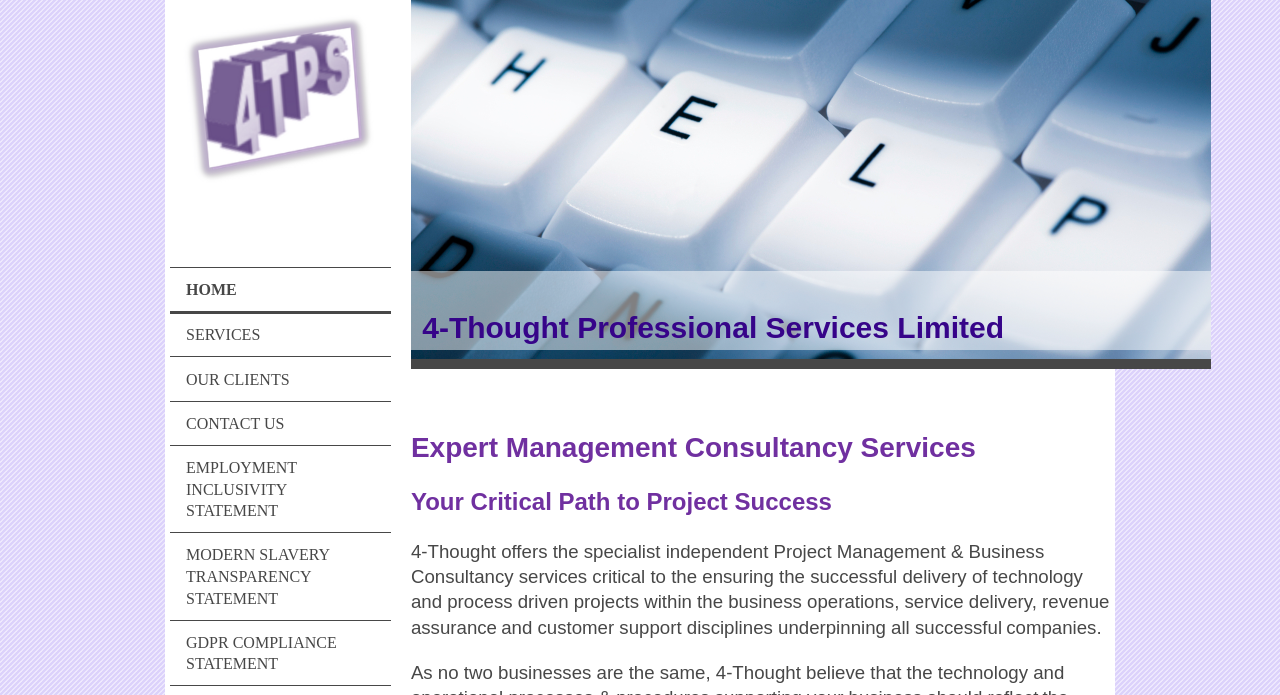Respond with a single word or phrase to the following question: What is the goal of the company's services?

Successful delivery of projects